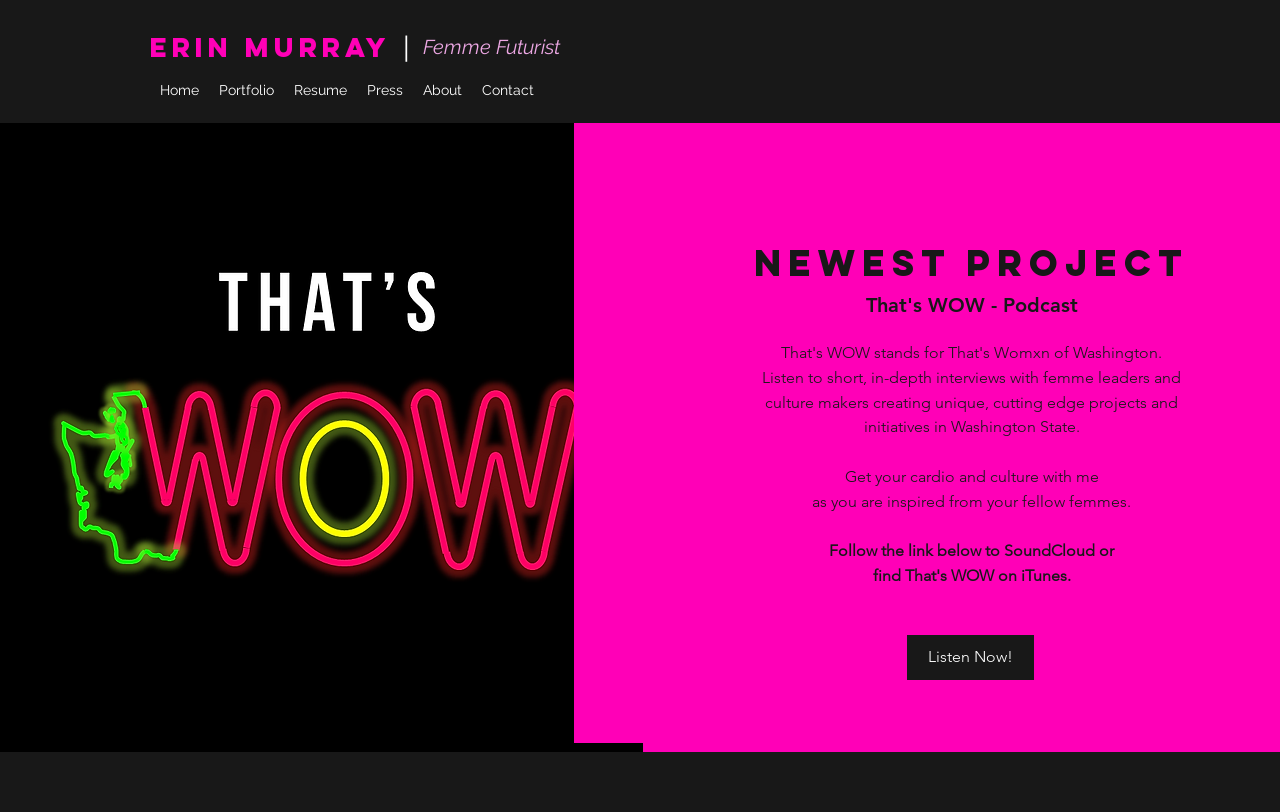Use a single word or phrase to answer the question: What is the newest project of the podcast?

Interviews with femme leaders